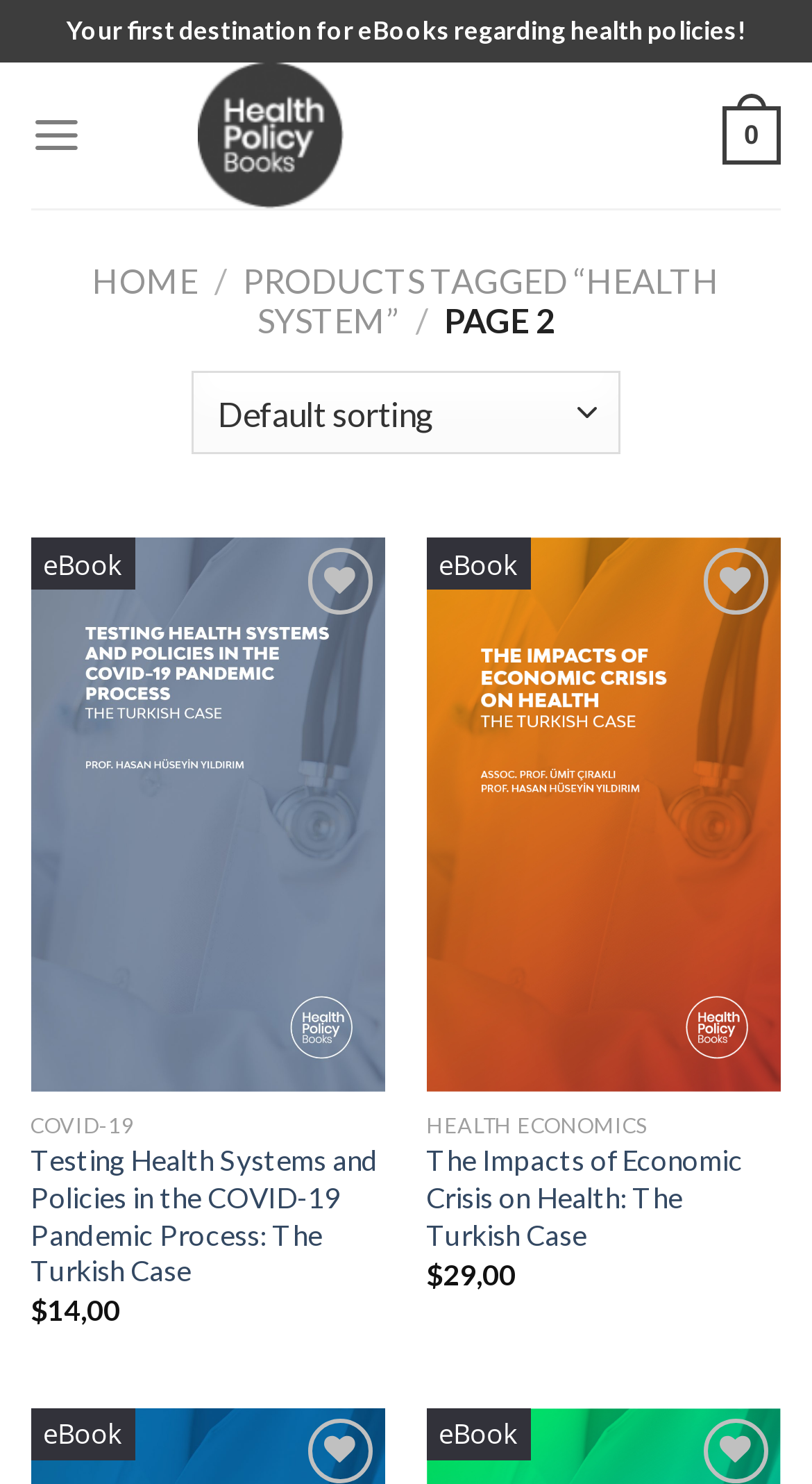Show me the bounding box coordinates of the clickable region to achieve the task as per the instruction: "Open the 'Menu'".

[0.038, 0.057, 0.101, 0.126]